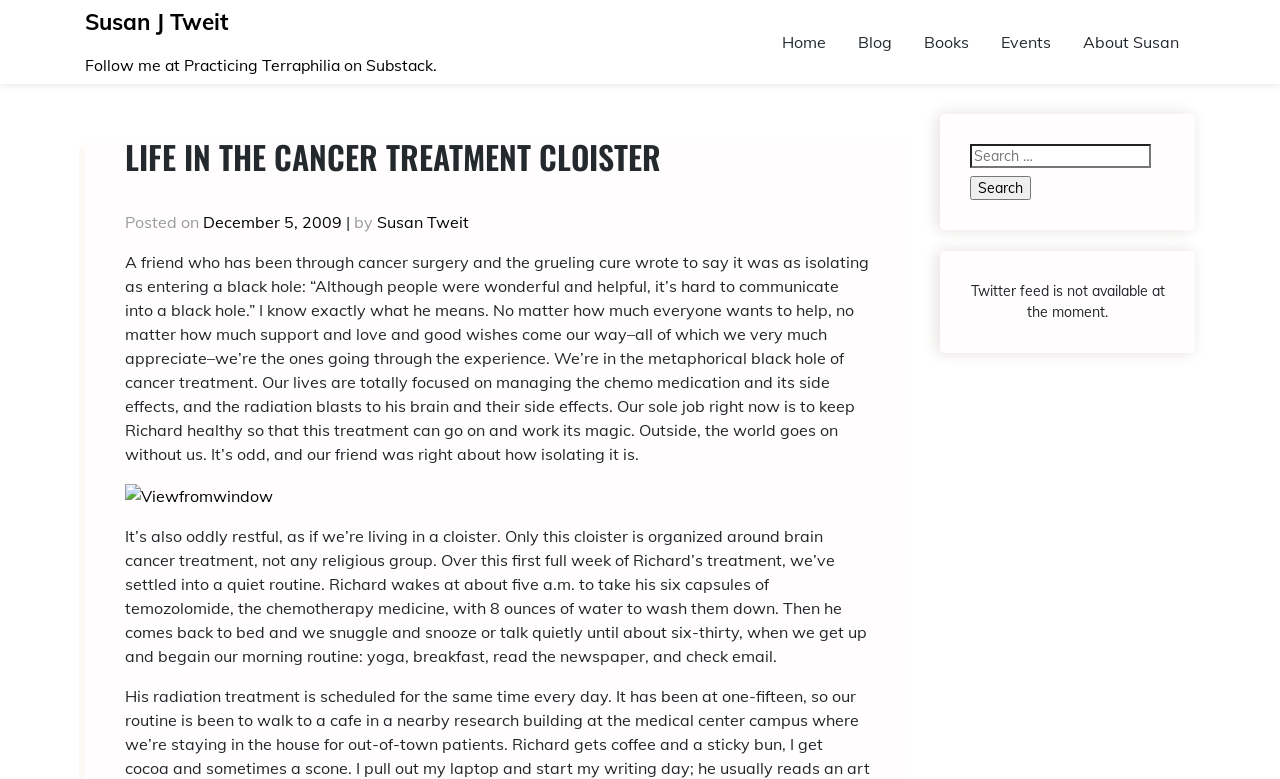Please identify the bounding box coordinates of the clickable element to fulfill the following instruction: "Go to Home page". The coordinates should be four float numbers between 0 and 1, i.e., [left, top, right, bottom].

[0.598, 0.013, 0.658, 0.094]